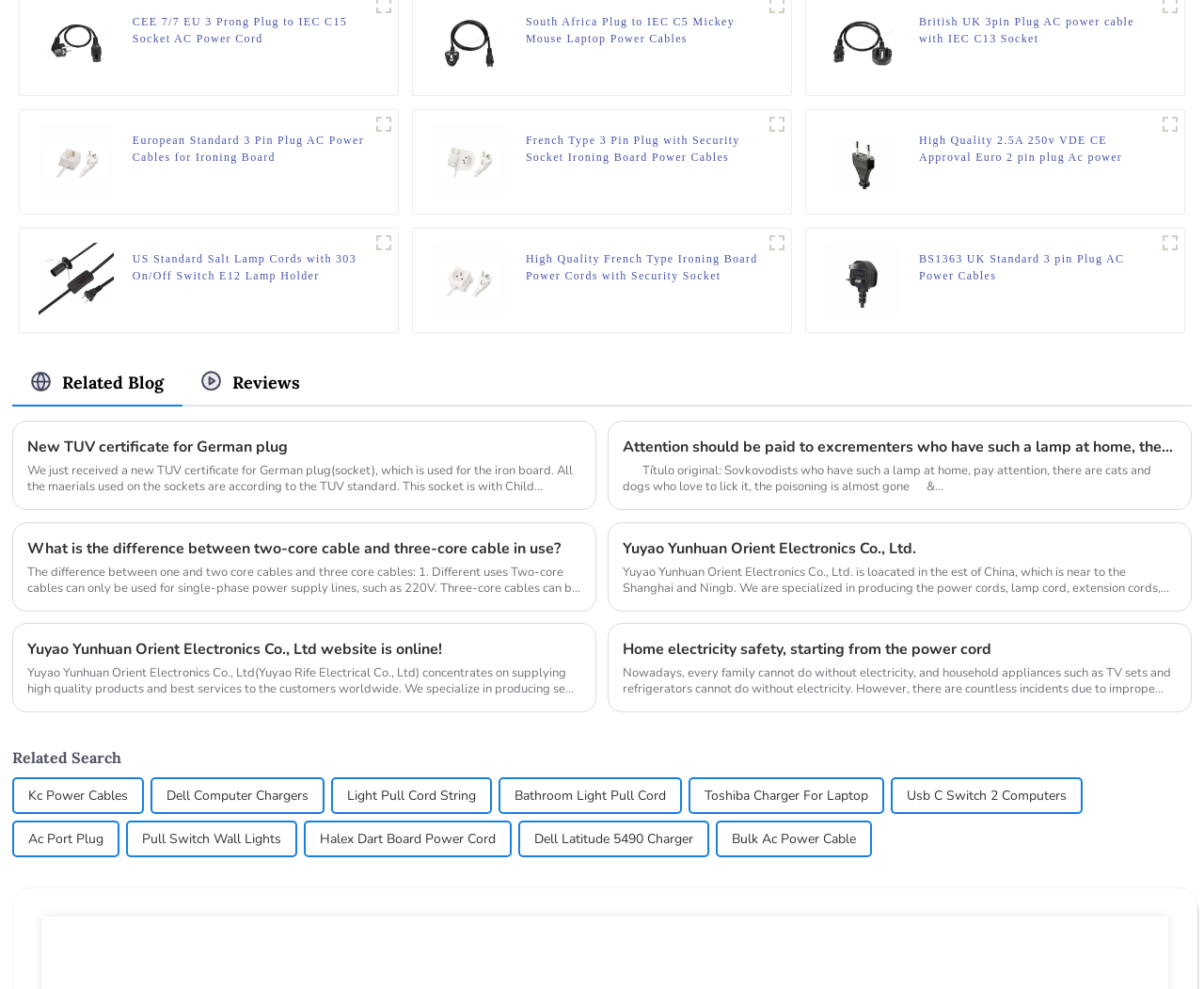What is the purpose of the 'Related Blog' section?
From the image, respond using a single word or phrase.

To provide related blog posts